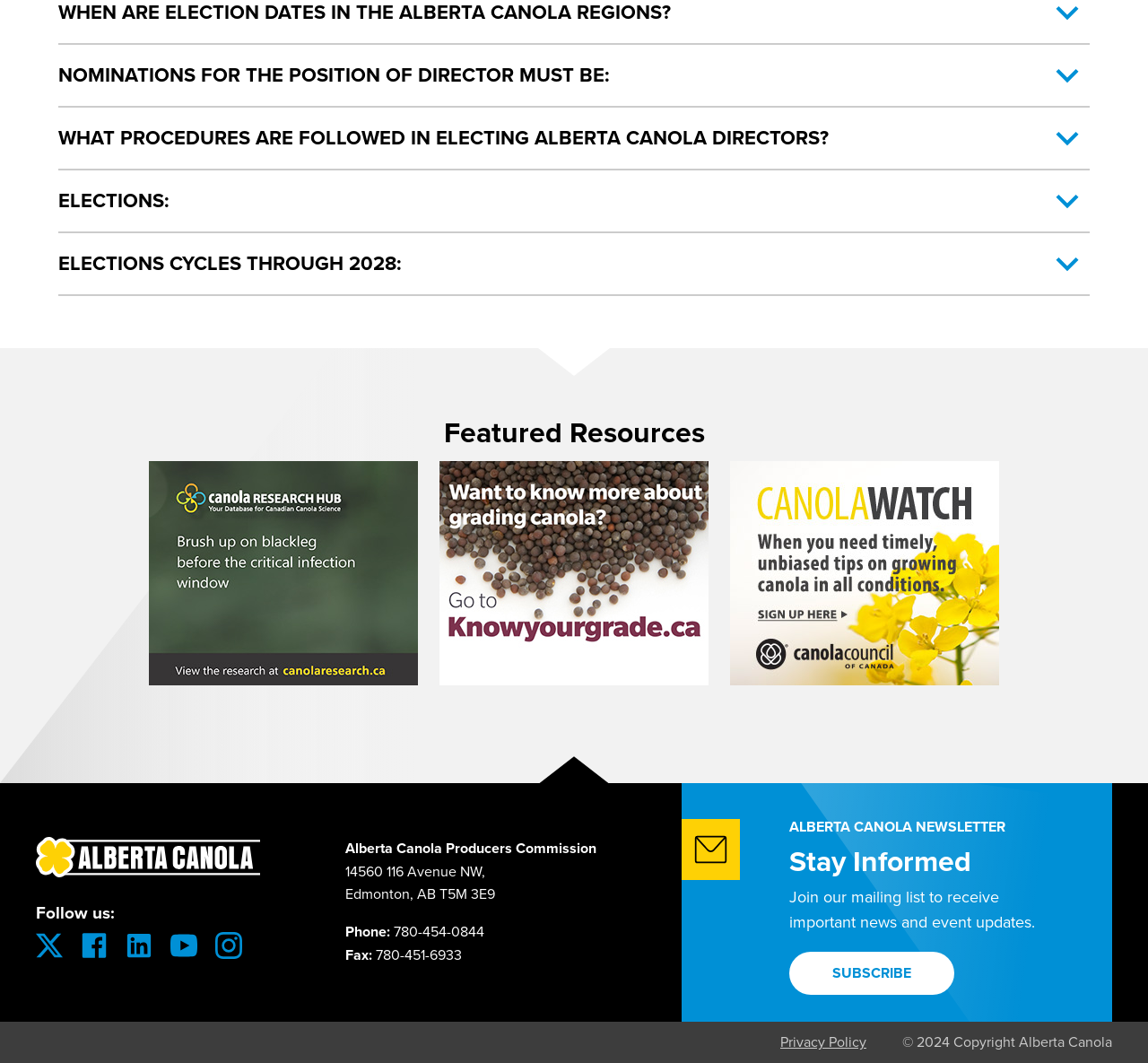Determine the bounding box coordinates of the region to click in order to accomplish the following instruction: "Subscribe to the Alberta Canola newsletter". Provide the coordinates as four float numbers between 0 and 1, specifically [left, top, right, bottom].

[0.688, 0.896, 0.831, 0.936]